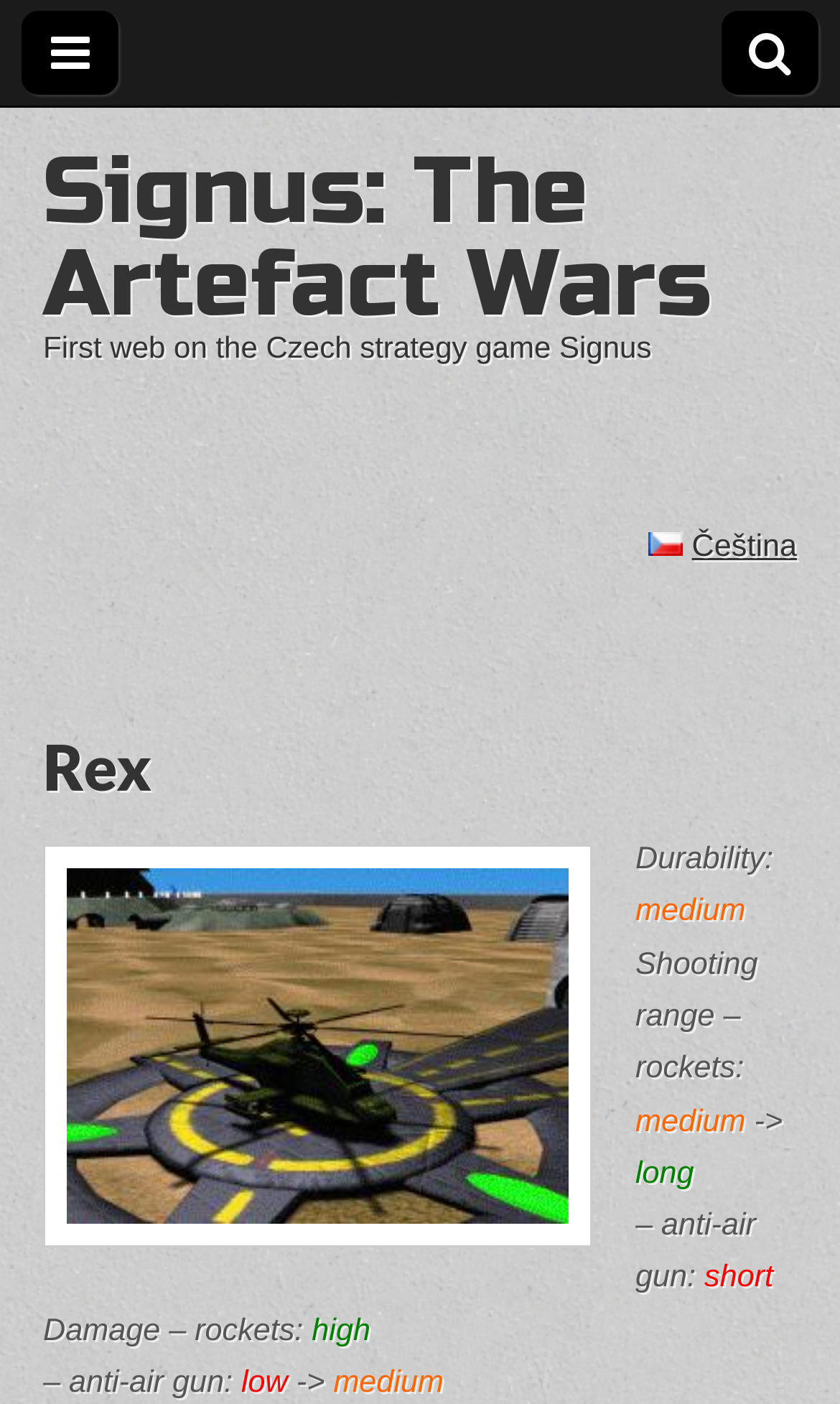What is the damage of Rex's anti-air gun?
Based on the image, answer the question with as much detail as possible.

The question asks for the damage of Rex's anti-air gun, which can be found in the StaticText element with the text '– anti-air gun: low' at coordinates [0.051, 0.973, 0.287, 0.997]. This element is a child of the complementary element and is likely a description of the Rex artefact's capabilities.